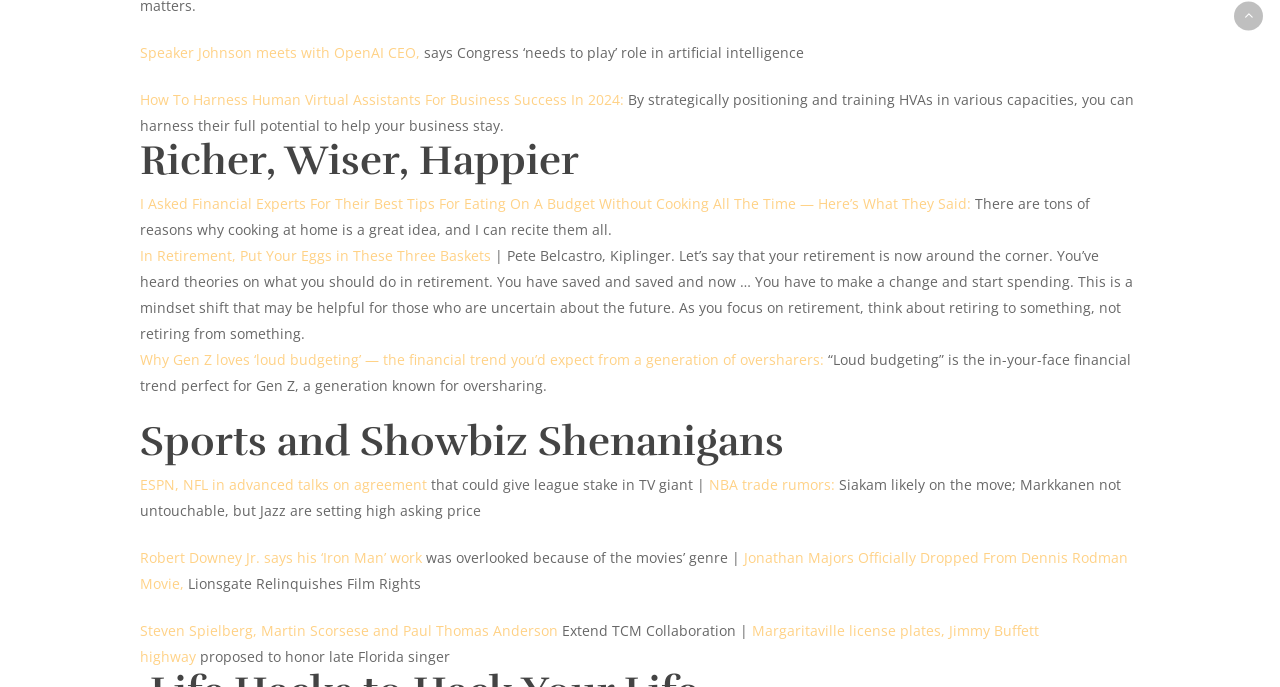Please identify the bounding box coordinates of the region to click in order to complete the given instruction: "Click on 'Speaker Johnson meets with OpenAI CEO'". The coordinates should be four float numbers between 0 and 1, i.e., [left, top, right, bottom].

[0.109, 0.063, 0.328, 0.09]